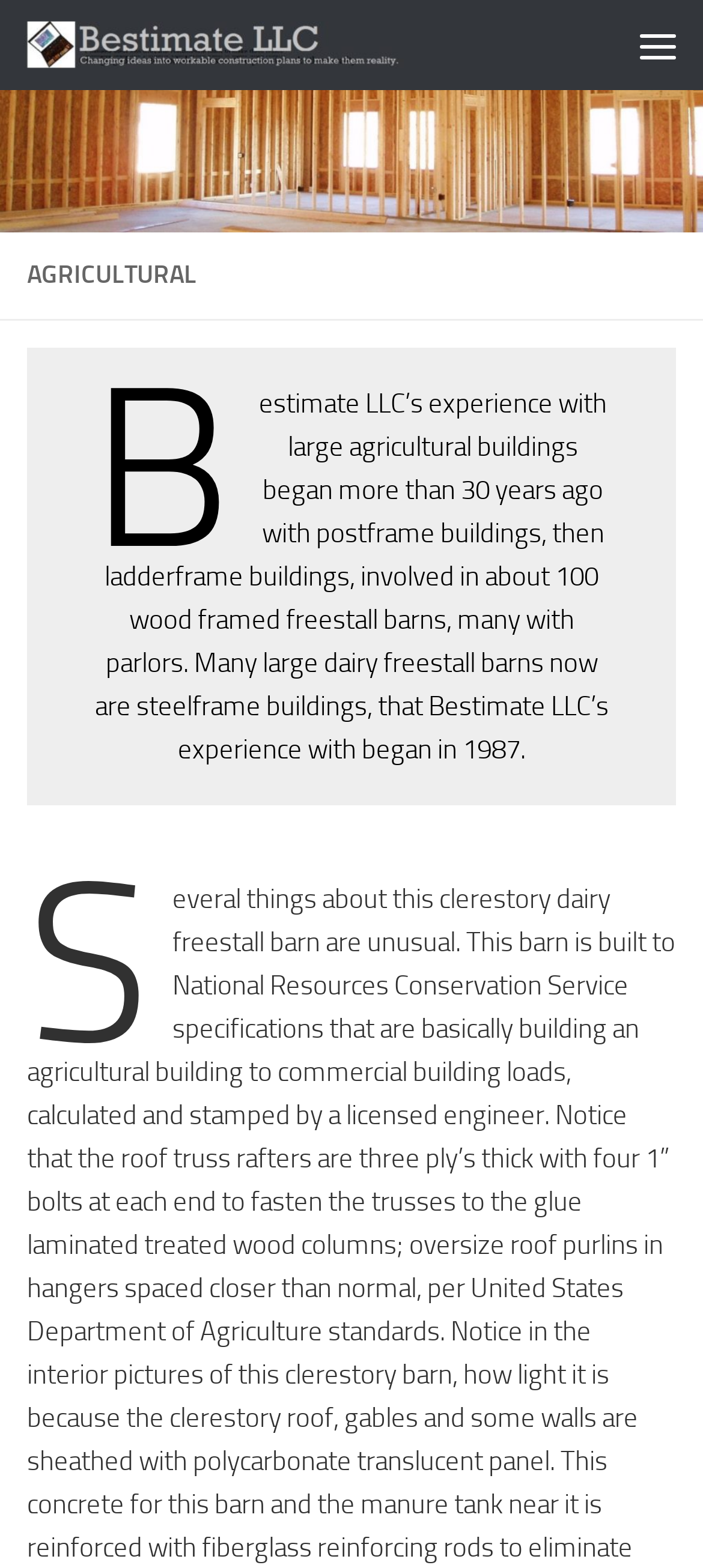Provide your answer in one word or a succinct phrase for the question: 
What type of buildings did Bestimate LLC start with?

postframe buildings